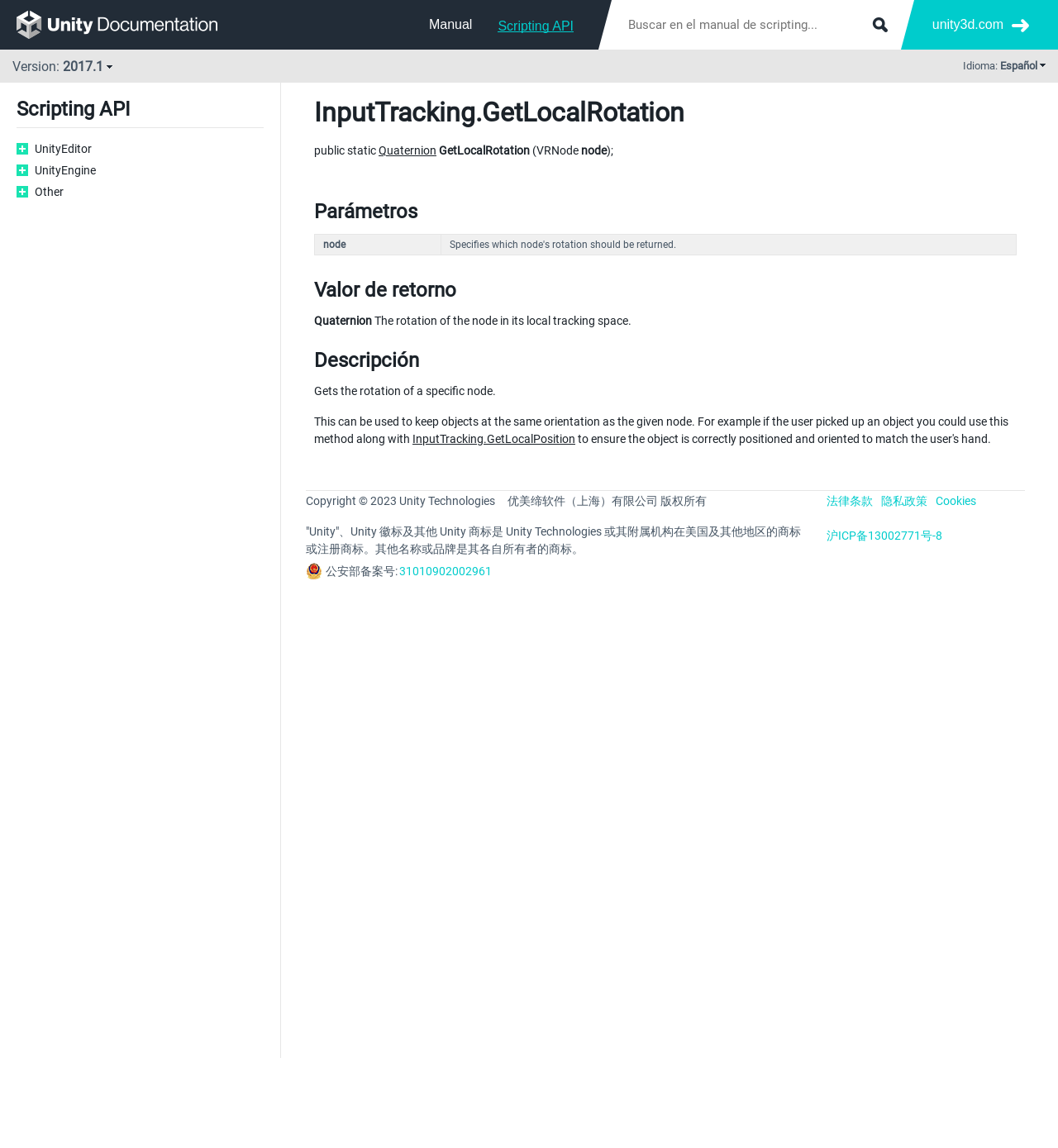Find the bounding box coordinates corresponding to the UI element with the description: "unity3d.com". The coordinates should be formatted as [left, top, right, bottom], with values as floats between 0 and 1.

[0.881, 0.011, 0.973, 0.032]